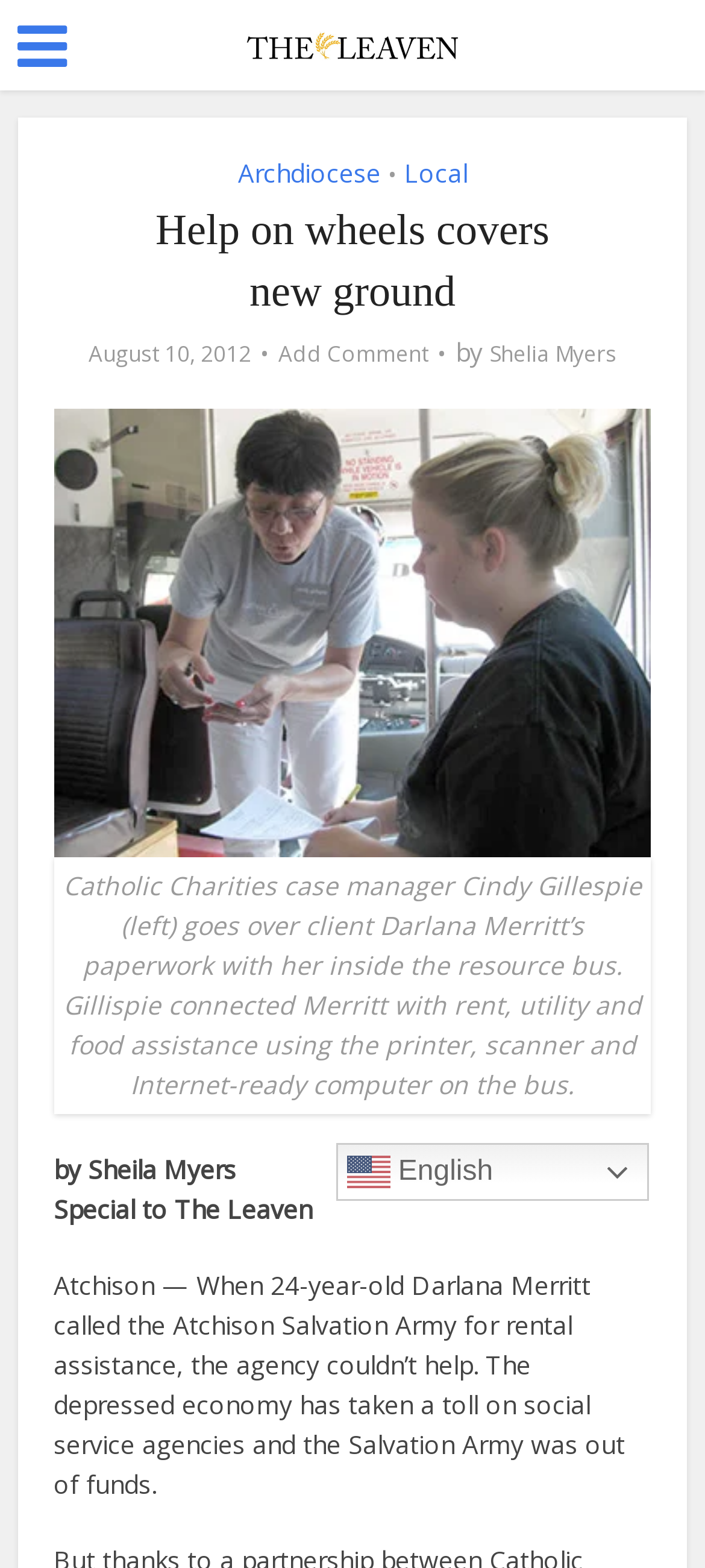Extract the bounding box coordinates of the UI element described: "English". Provide the coordinates in the format [left, top, right, bottom] with values ranging from 0 to 1.

[0.476, 0.729, 0.92, 0.766]